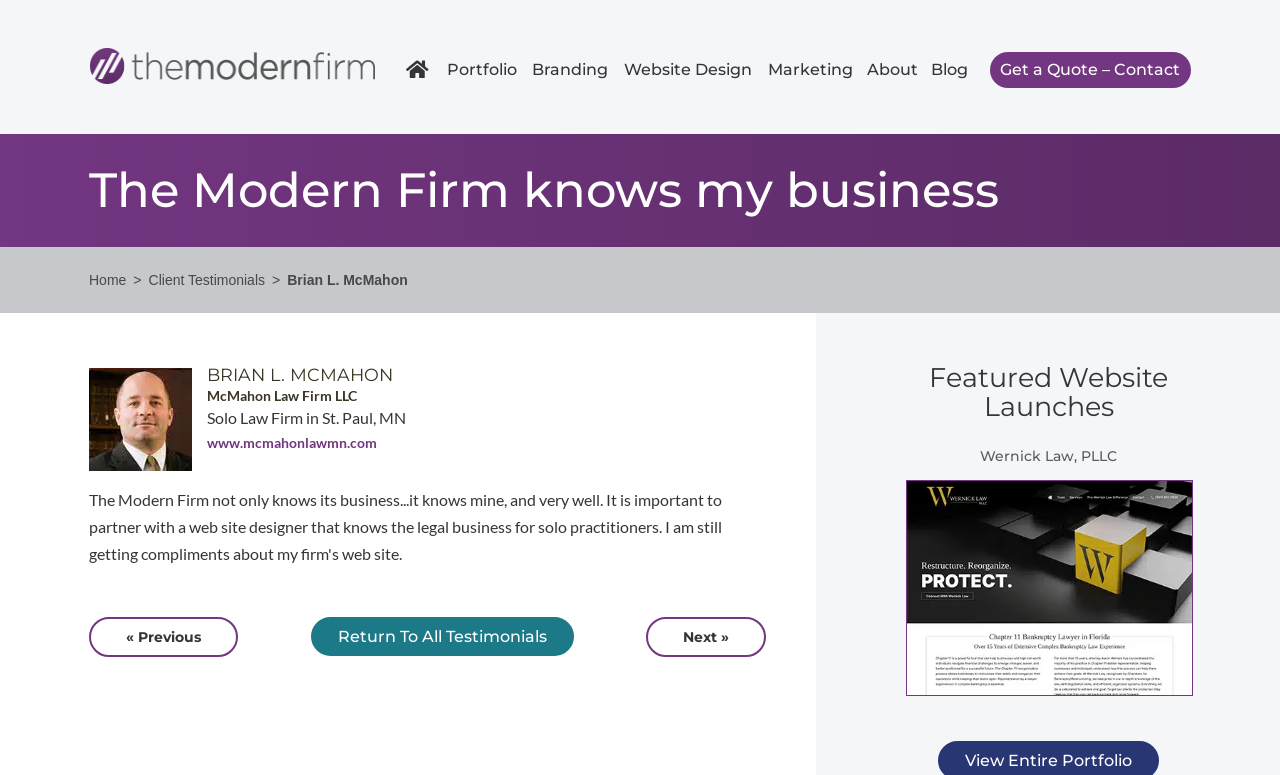Determine the bounding box coordinates of the UI element described below. Use the format (top-left x, top-left y, bottom-right x, bottom-right y) with floating point numbers between 0 and 1: Website Design

[0.481, 0.066, 0.594, 0.113]